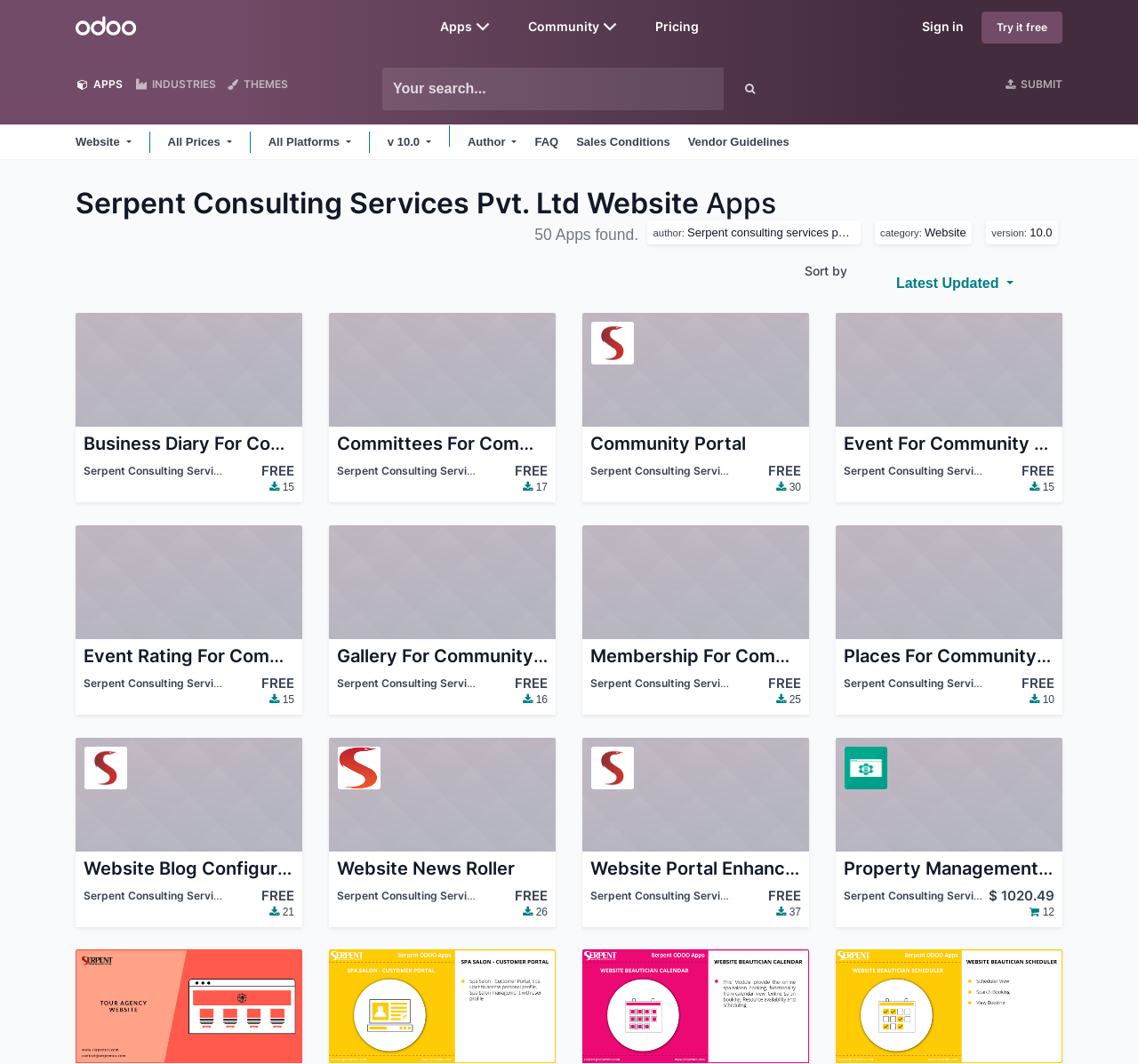Kindly determine the bounding box coordinates for the clickable area to achieve the given instruction: "View details of Business Diary Management app".

[0.066, 0.294, 0.266, 0.472]